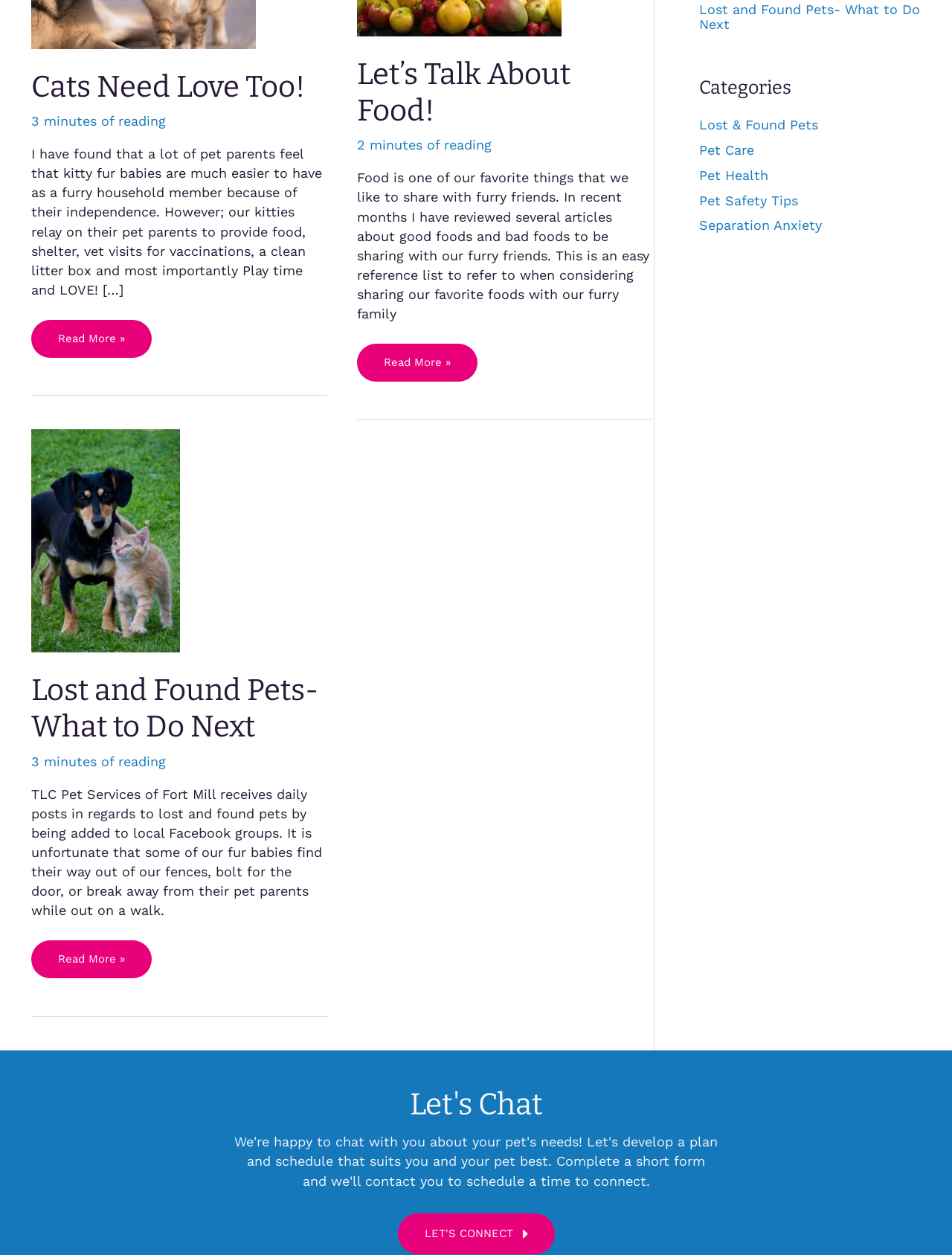Please find the bounding box for the UI element described by: "Separation Anxiety".

[0.734, 0.173, 0.863, 0.186]